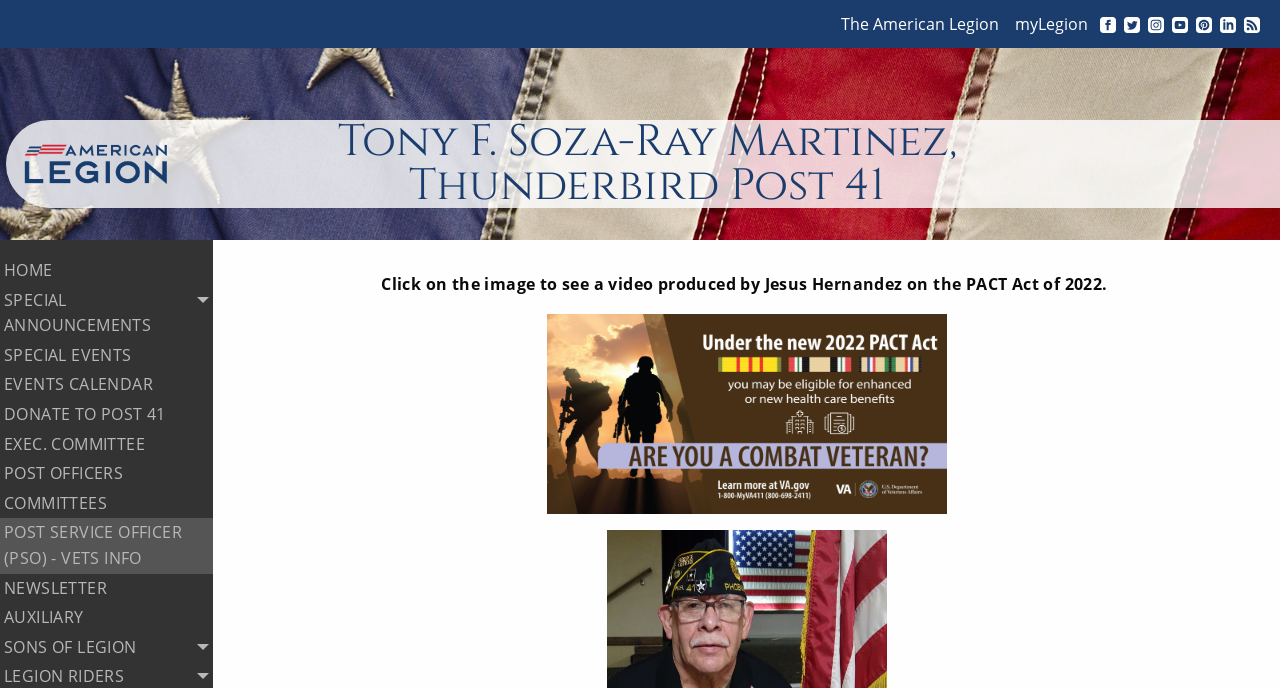Determine the bounding box coordinates for the area that needs to be clicked to fulfill this task: "Visit the EXEC. COMMITTEE page". The coordinates must be given as four float numbers between 0 and 1, i.e., [left, top, right, bottom].

[0.0, 0.624, 0.167, 0.667]